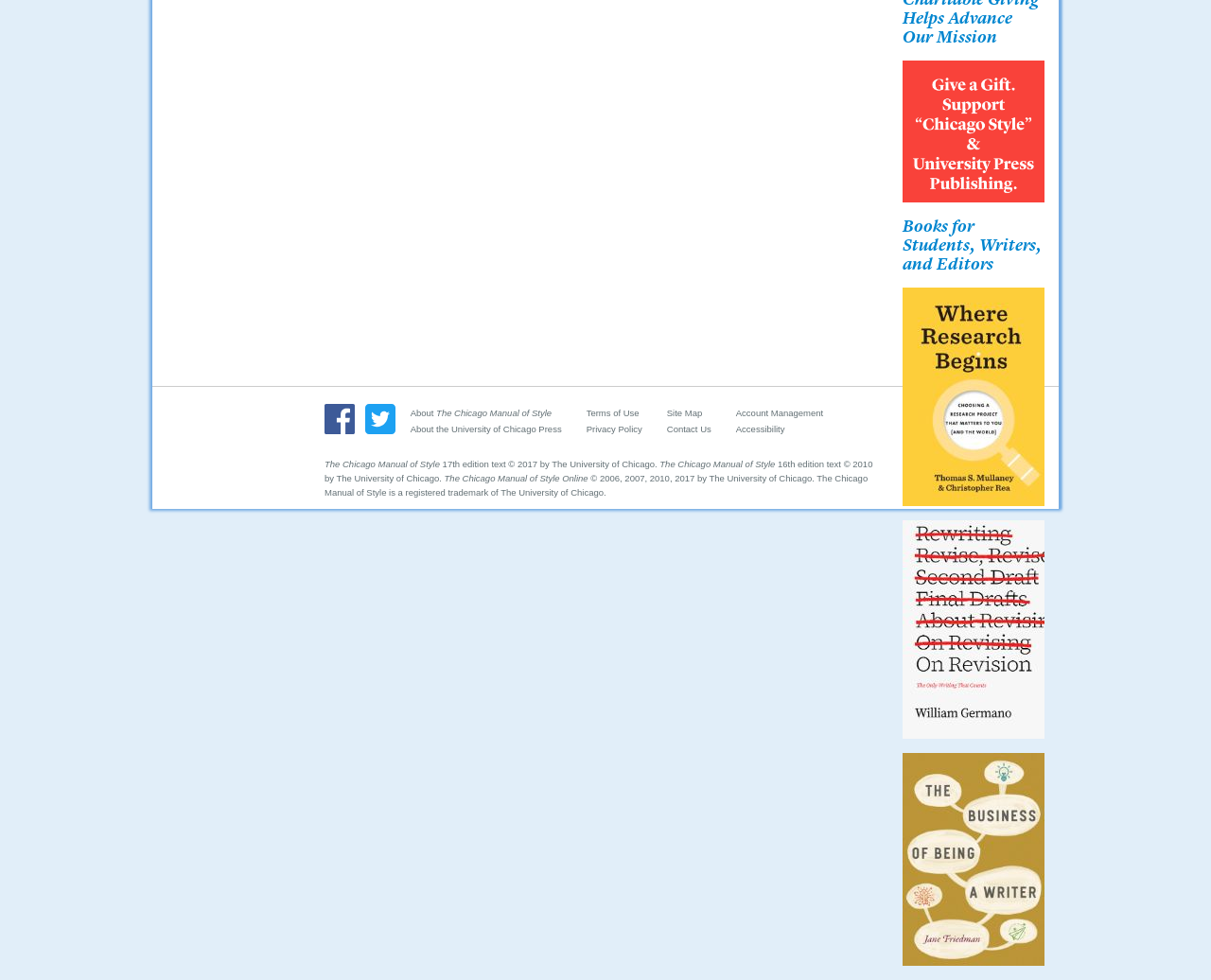Locate the bounding box of the UI element described by: "Accessibility" in the given webpage screenshot.

[0.608, 0.43, 0.7, 0.446]